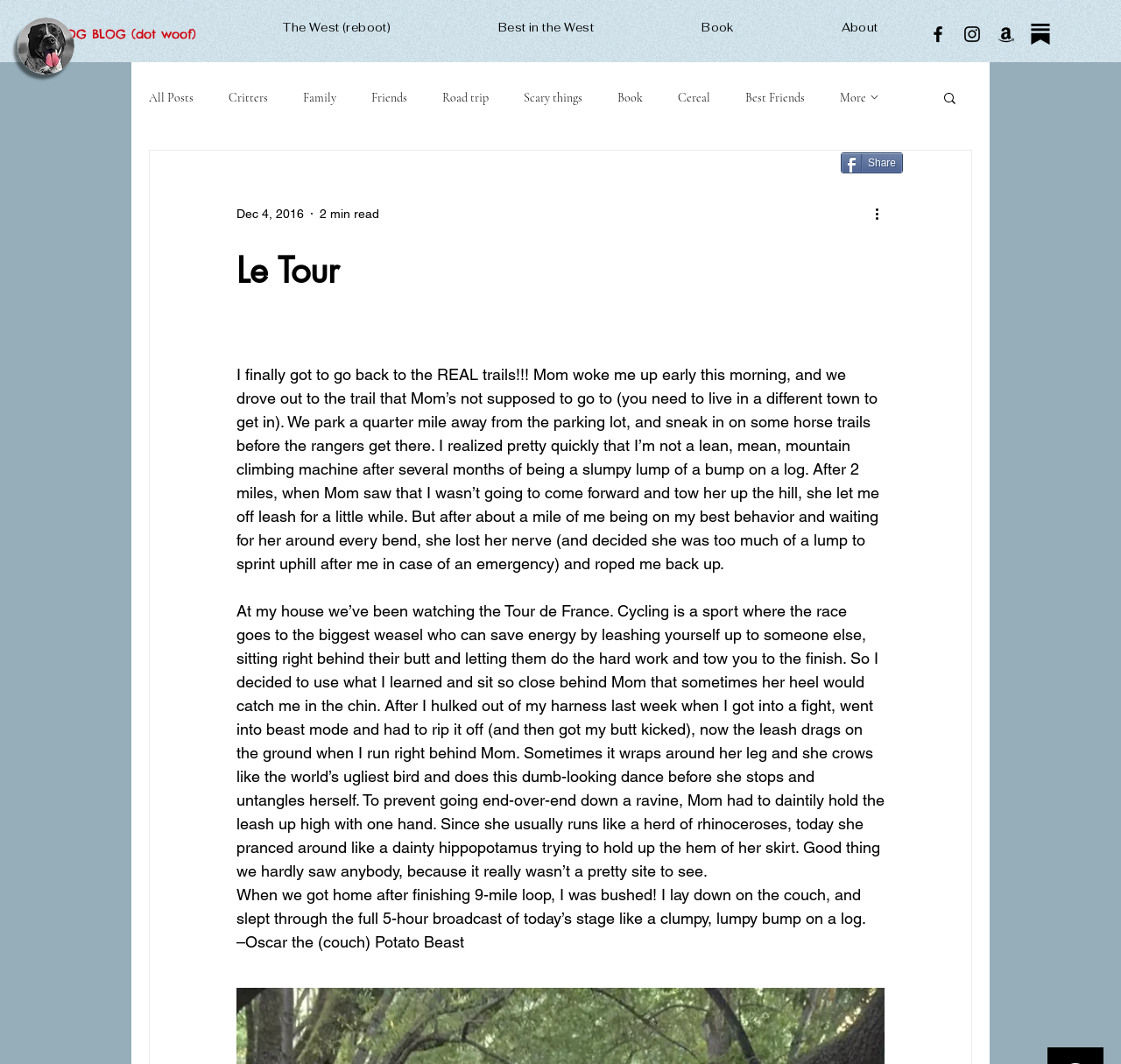What is the author's favorite sport?
Look at the image and respond with a one-word or short-phrase answer.

Cycling